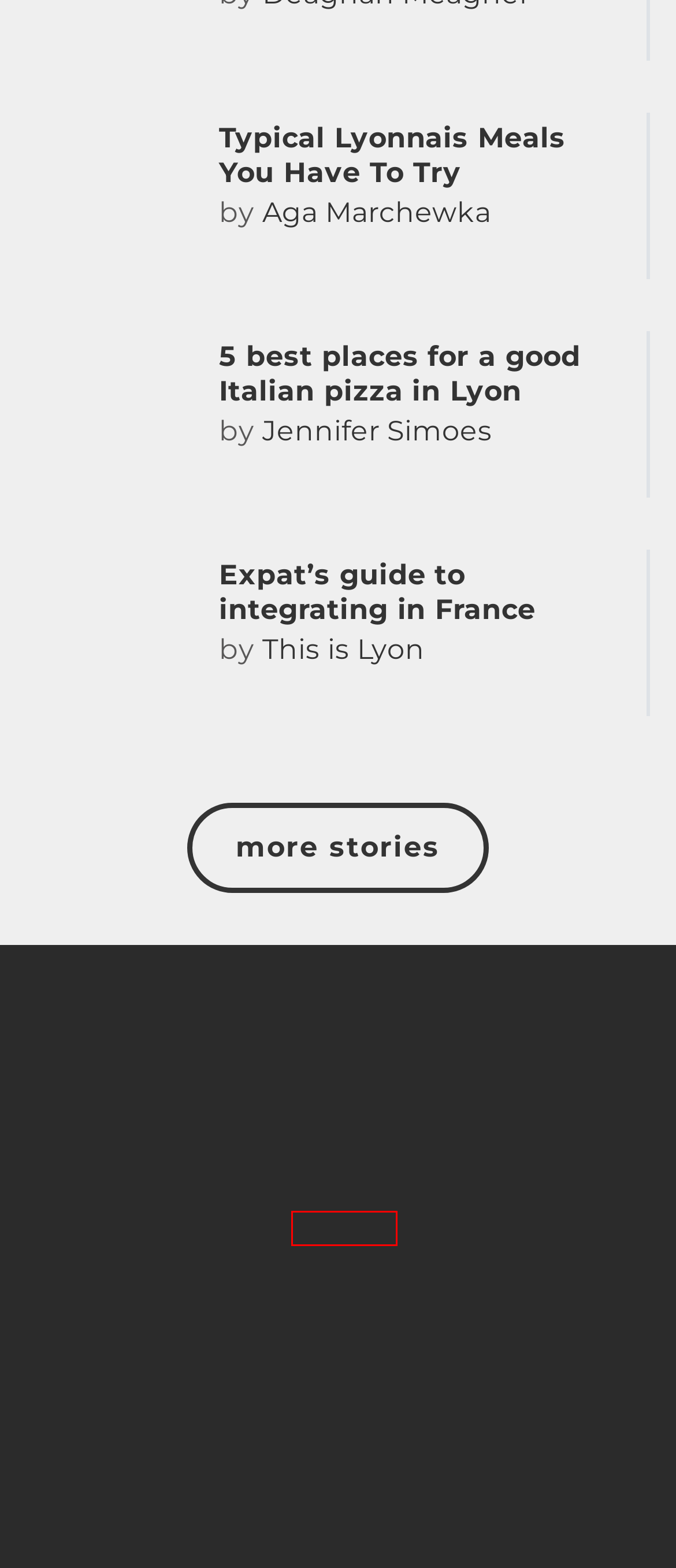Examine the screenshot of a webpage with a red rectangle bounding box. Select the most accurate webpage description that matches the new webpage after clicking the element within the bounding box. Here are the candidates:
A. Contact This is Lyon - We Are Here to Help
B. Lyon in English - ThisisLyon.fr Contributor Aga
C. This is Lyon, Auteur à This Is Lyon is a Website dedicated to Lyon France
D. We are Lyon Archive - This Is Lyon is a Website dedicated to Lyon France
E. Where can you eat the Best Italian Pizza in Lyon, France?
F. Fredel
G. 5 Cultural Differences to Know: Expat's Guide in Lyon
H. Why Lyon? Who and What is This is Lyon? All about #ThisisLyon

A